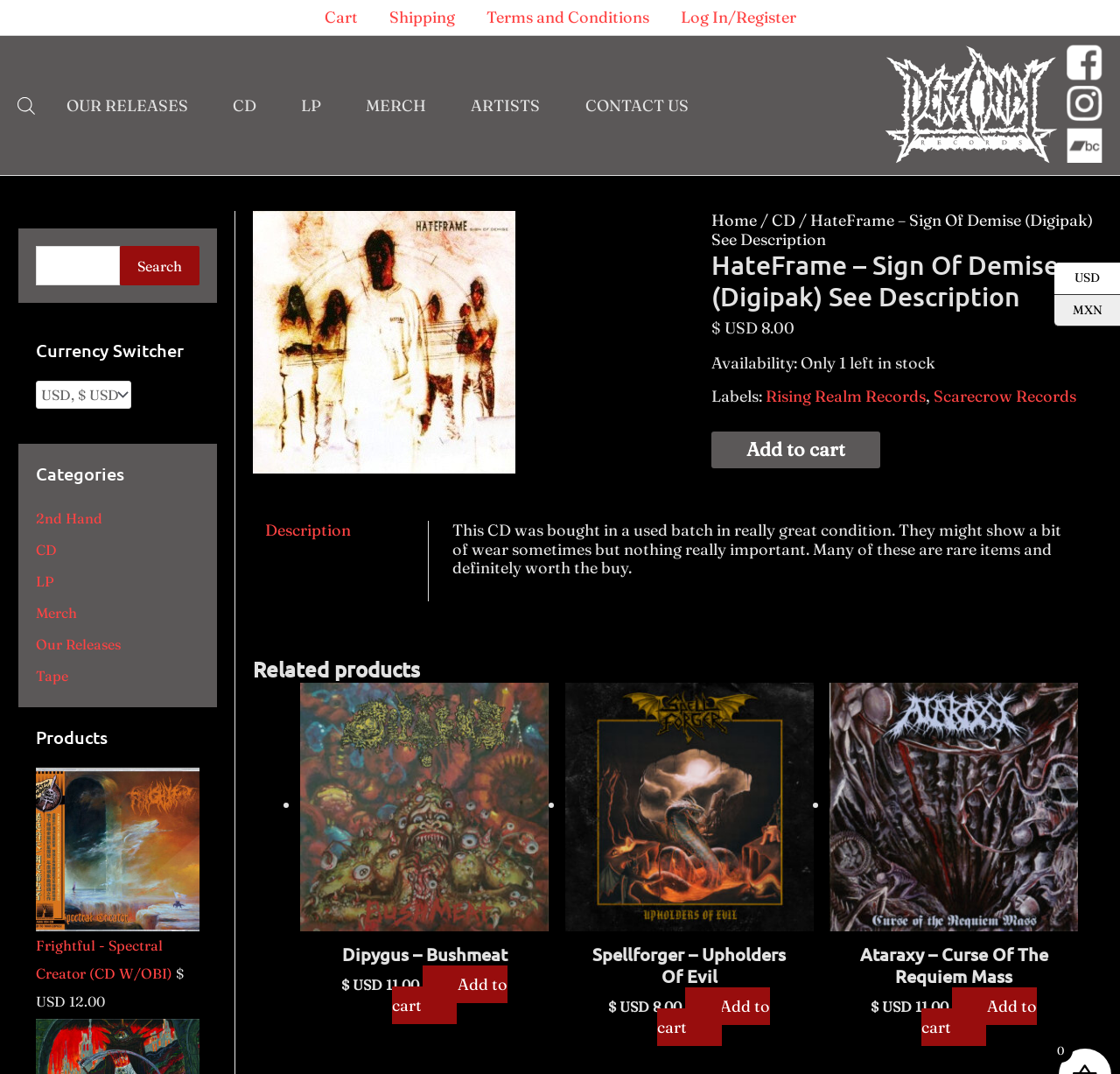What is the description of the CD?
Carefully analyze the image and provide a detailed answer to the question.

The description of the CD can be found in the static text element with the text 'This CD was bought in a used batch in really great condition. They might show a bit of wear sometimes but nothing really important. Many of these are rare items and definitely worth the buy.'.